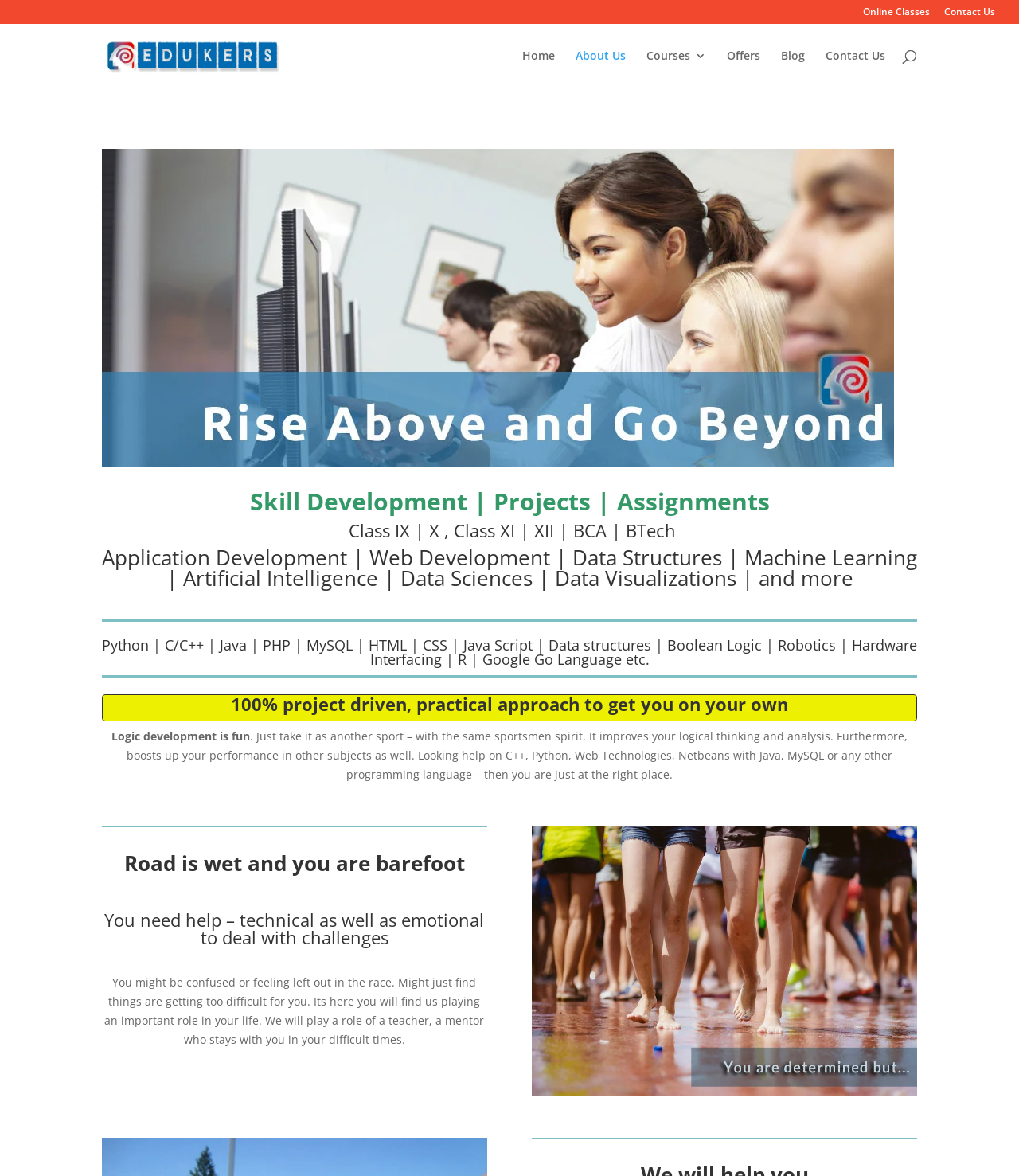Using the given description, provide the bounding box coordinates formatted as (top-left x, top-left y, bottom-right x, bottom-right y), with all values being floating point numbers between 0 and 1. Description: name="s" placeholder="Search …" title="Search for:"

[0.157, 0.02, 0.877, 0.021]